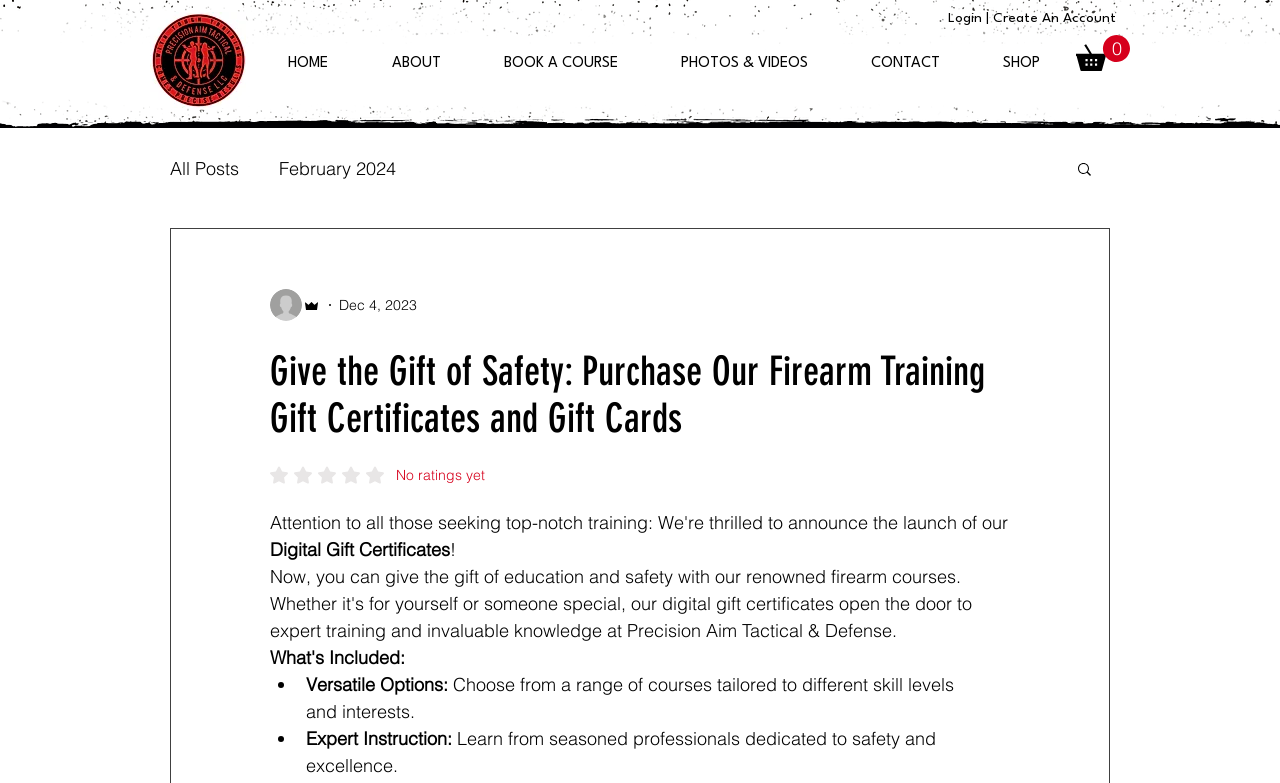What is the company logo image?
Can you provide a detailed and comprehensive answer to the question?

The company logo image is a red and black image, which can be found at the top left corner of the webpage, inside the navigation bar.